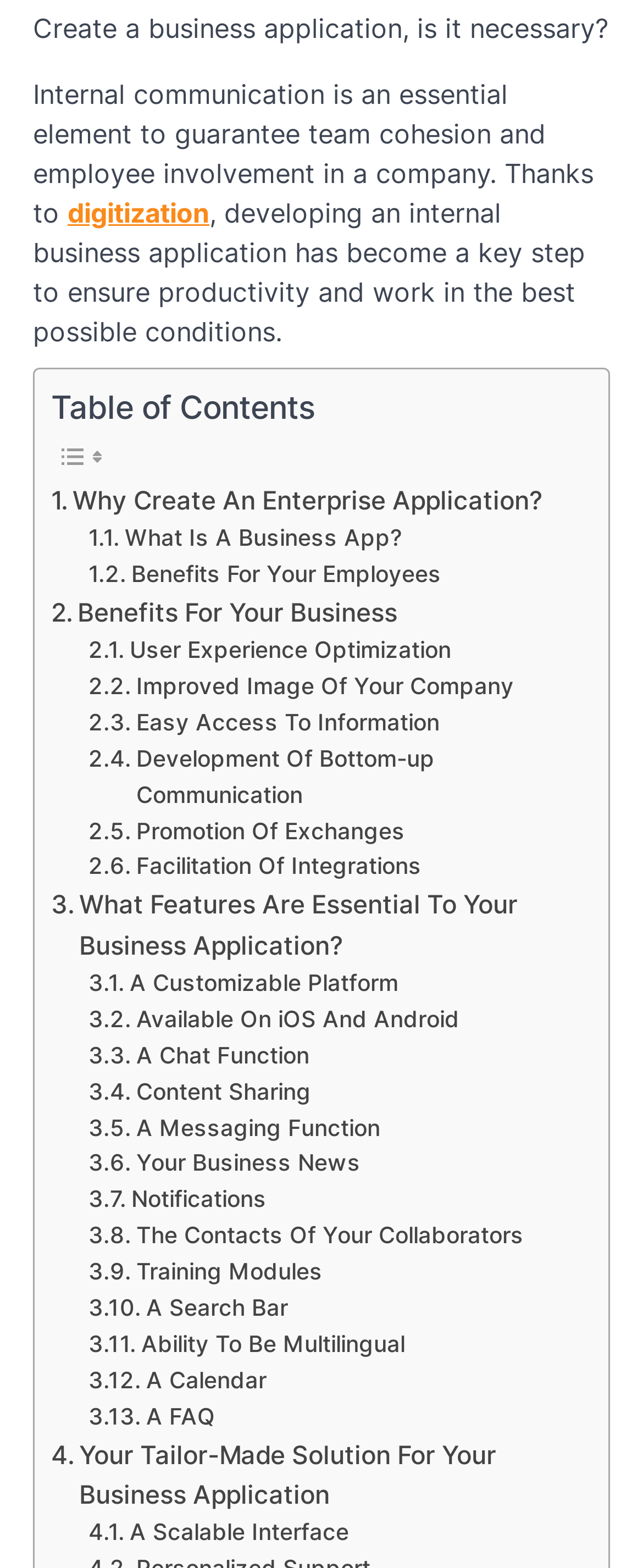Please look at the image and answer the question with a detailed explanation: What is the benefit of a business app for employees?

The webpage lists several benefits of a business app for employees, including improved image of the company, as mentioned in the link '. Improved Image Of Your Company'.